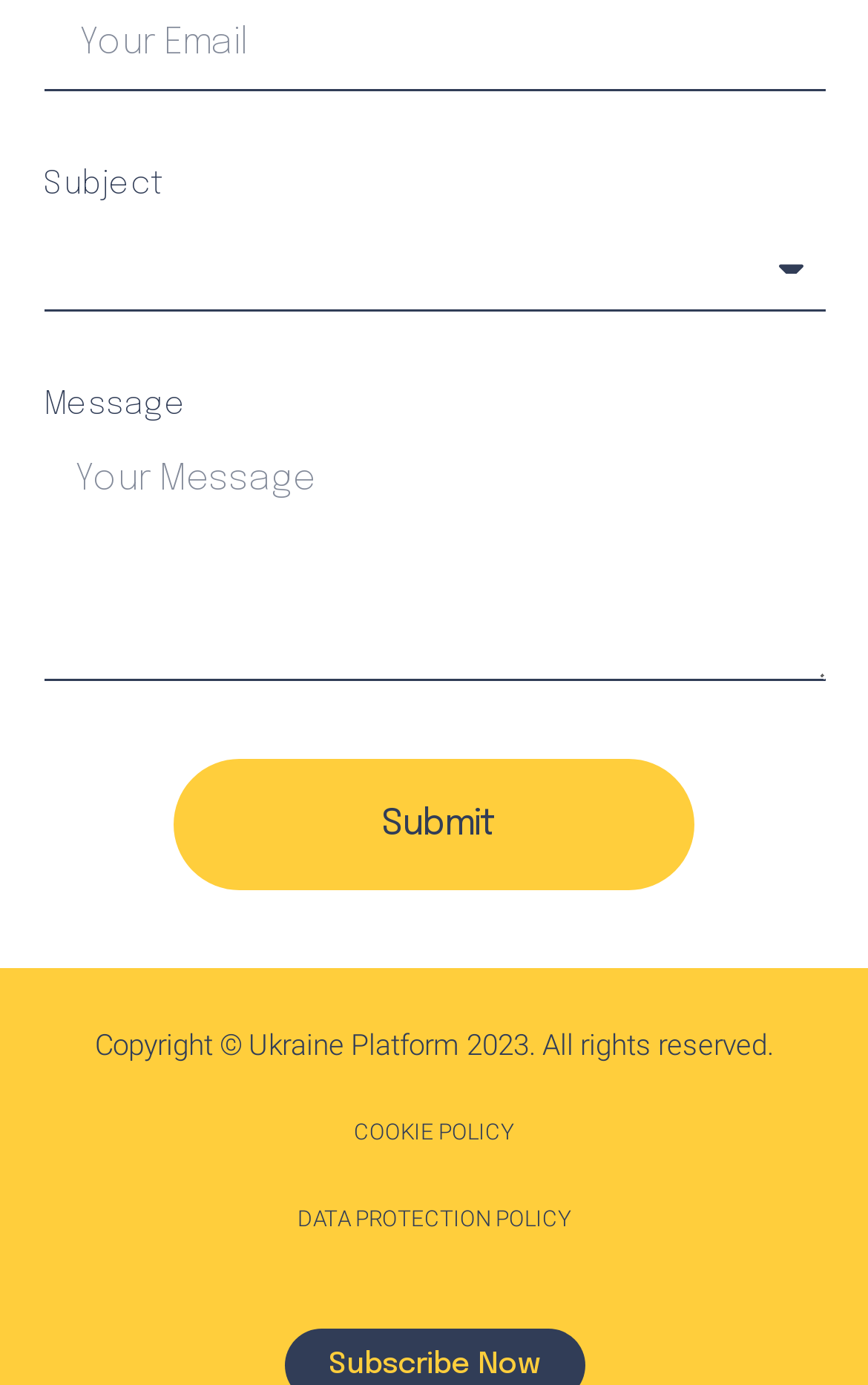Provide a brief response to the question using a single word or phrase: 
What is the button at the bottom for?

Submit